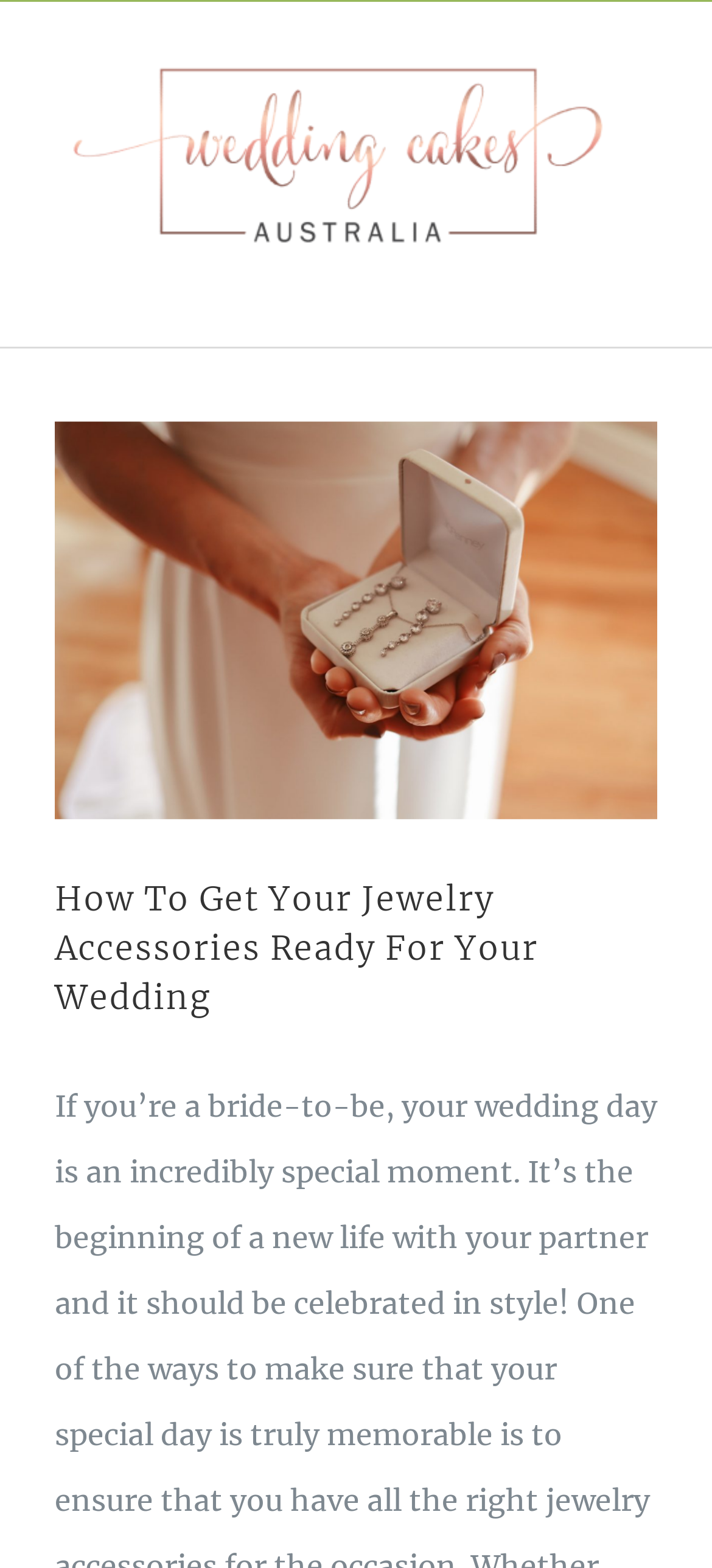Identify the bounding box coordinates for the UI element described as follows: alt="Wedding Cakes Australia Logo". Use the format (top-left x, top-left y, bottom-right x, bottom-right y) and ensure all values are floating point numbers between 0 and 1.

[0.077, 0.024, 0.923, 0.173]